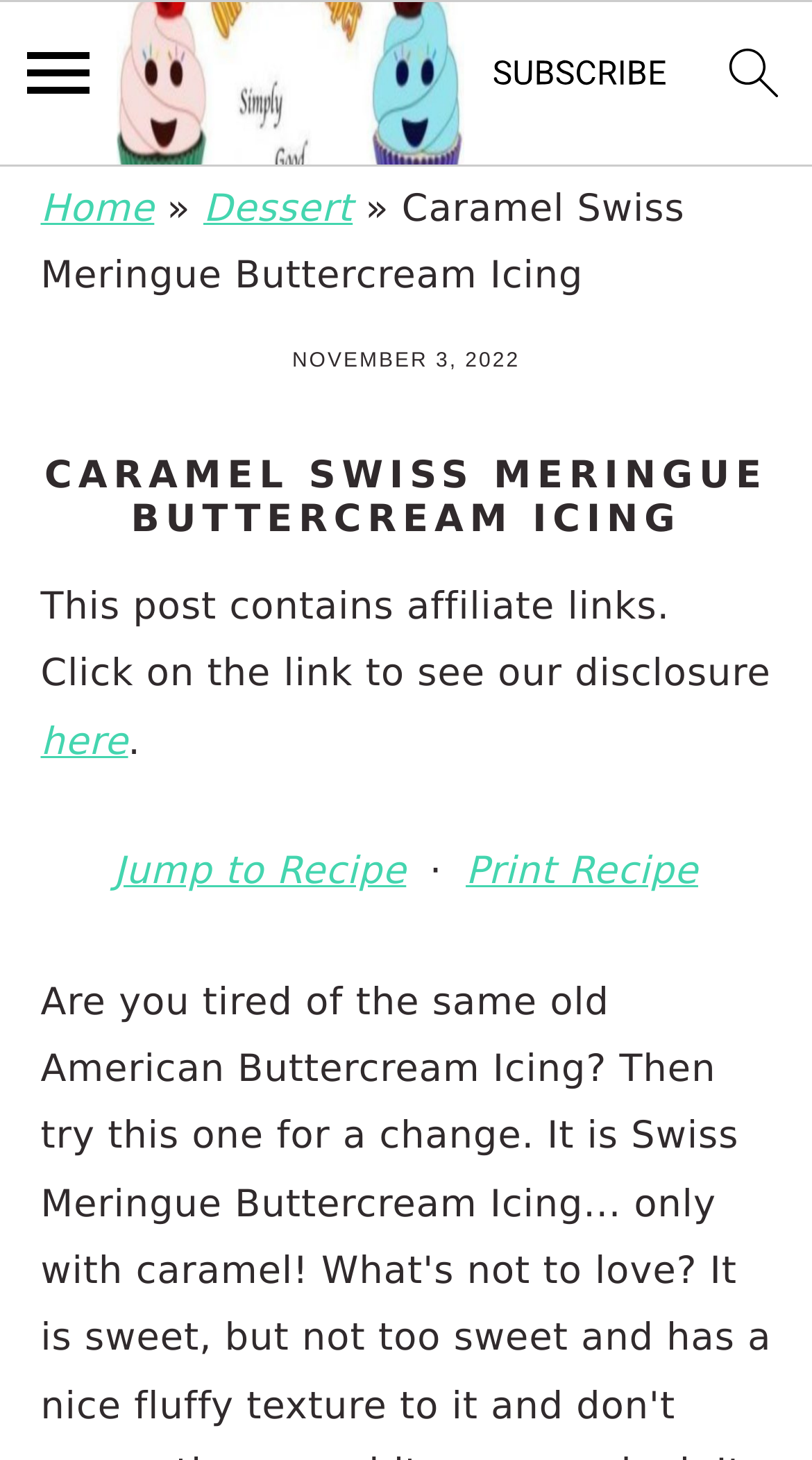Locate the bounding box coordinates of the area to click to fulfill this instruction: "Subscribe to the newsletter". The bounding box should be presented as four float numbers between 0 and 1, in the order [left, top, right, bottom].

[0.599, 0.029, 0.83, 0.088]